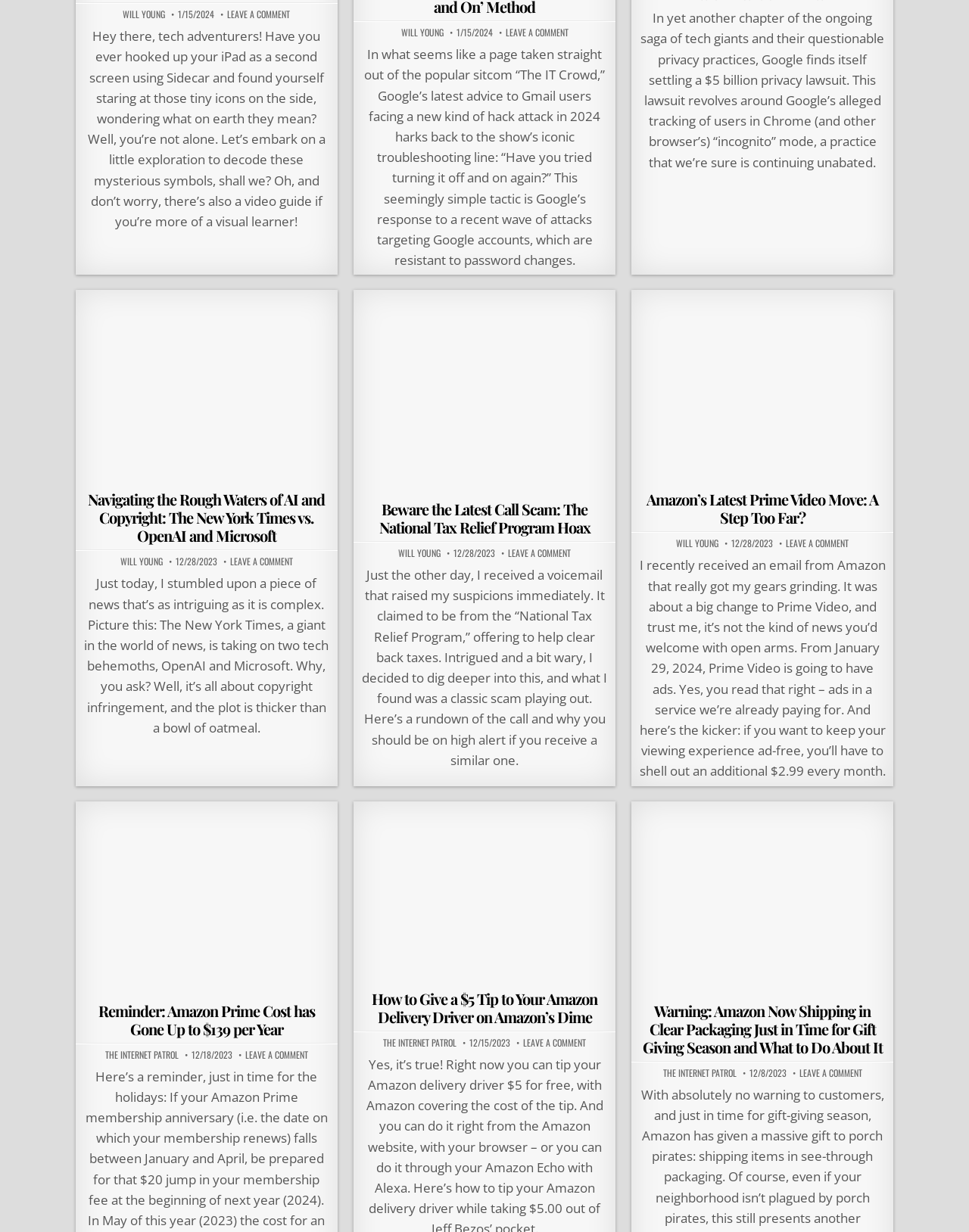Pinpoint the bounding box coordinates of the clickable element needed to complete the instruction: "Leave a comment". The coordinates should be provided as four float numbers between 0 and 1: [left, top, right, bottom].

[0.235, 0.008, 0.299, 0.015]